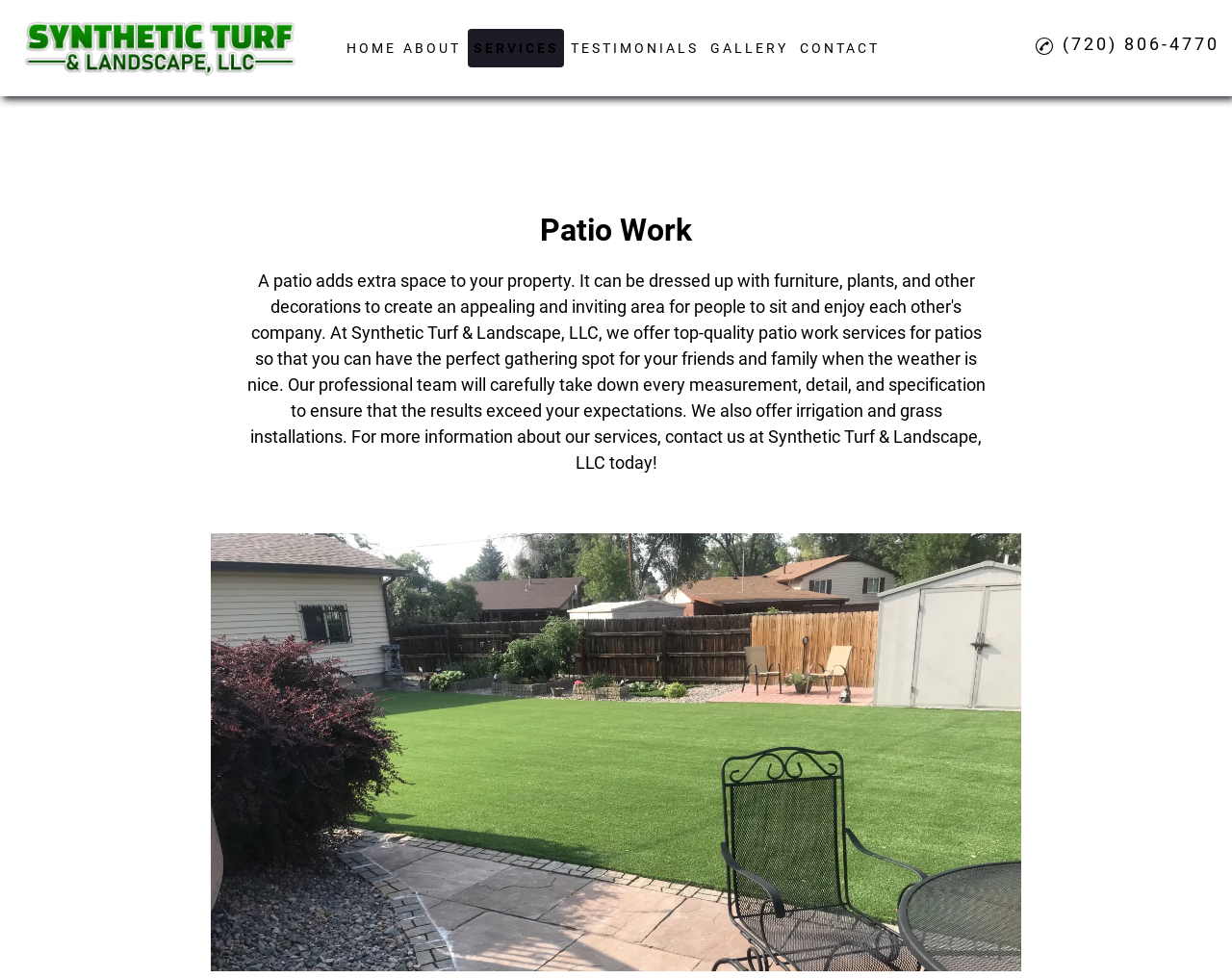Give a detailed account of the webpage's layout and content.

The webpage is about Synthetic Turf & Landscape, LLC, a landscaping company based in Broomfield, CO 80020. At the top left corner, there is a logo of the company, which is an image with a link to the company's homepage. 

Below the logo, there is a navigation menu with five links: HOME, ABOUT, SERVICES, TESTIMONIALS, and GALLERY, followed by a CONTACT link at the end. These links are positioned horizontally, with SERVICES having a dropdown menu.

On the right side of the navigation menu, there is a phone number link, (720) 806-4770, accompanied by a small phone icon image.

The main content of the webpage is divided into two sections. At the top, there is a large banner image that spans the entire width of the page. Below the banner, there is a section with a heading "Patio Work", which is a static text element.

There are no other notable elements or text on the webpage.